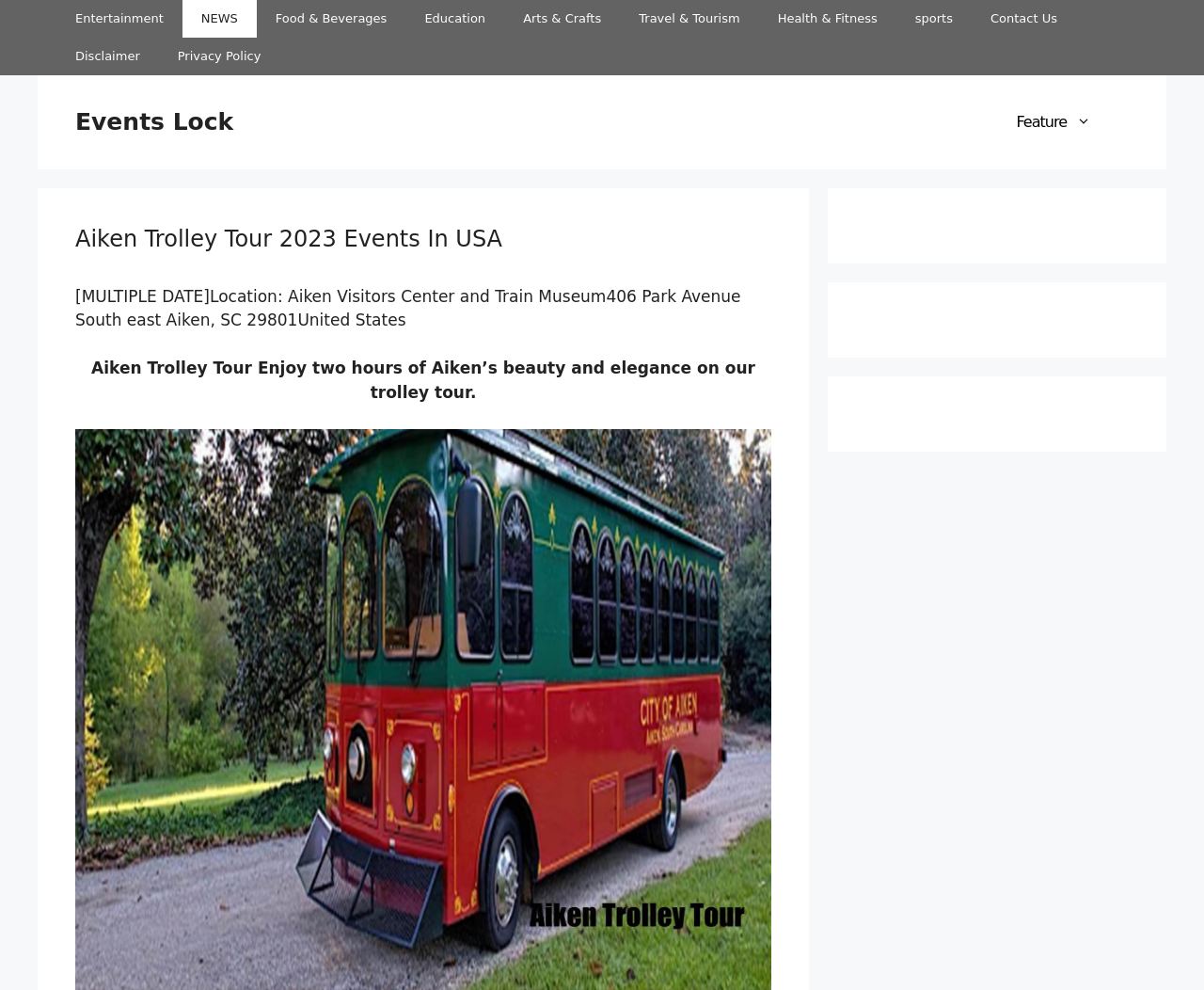Pinpoint the bounding box coordinates of the clickable element to carry out the following instruction: "Go to Travel & Tourism."

[0.515, 0.0, 0.63, 0.038]